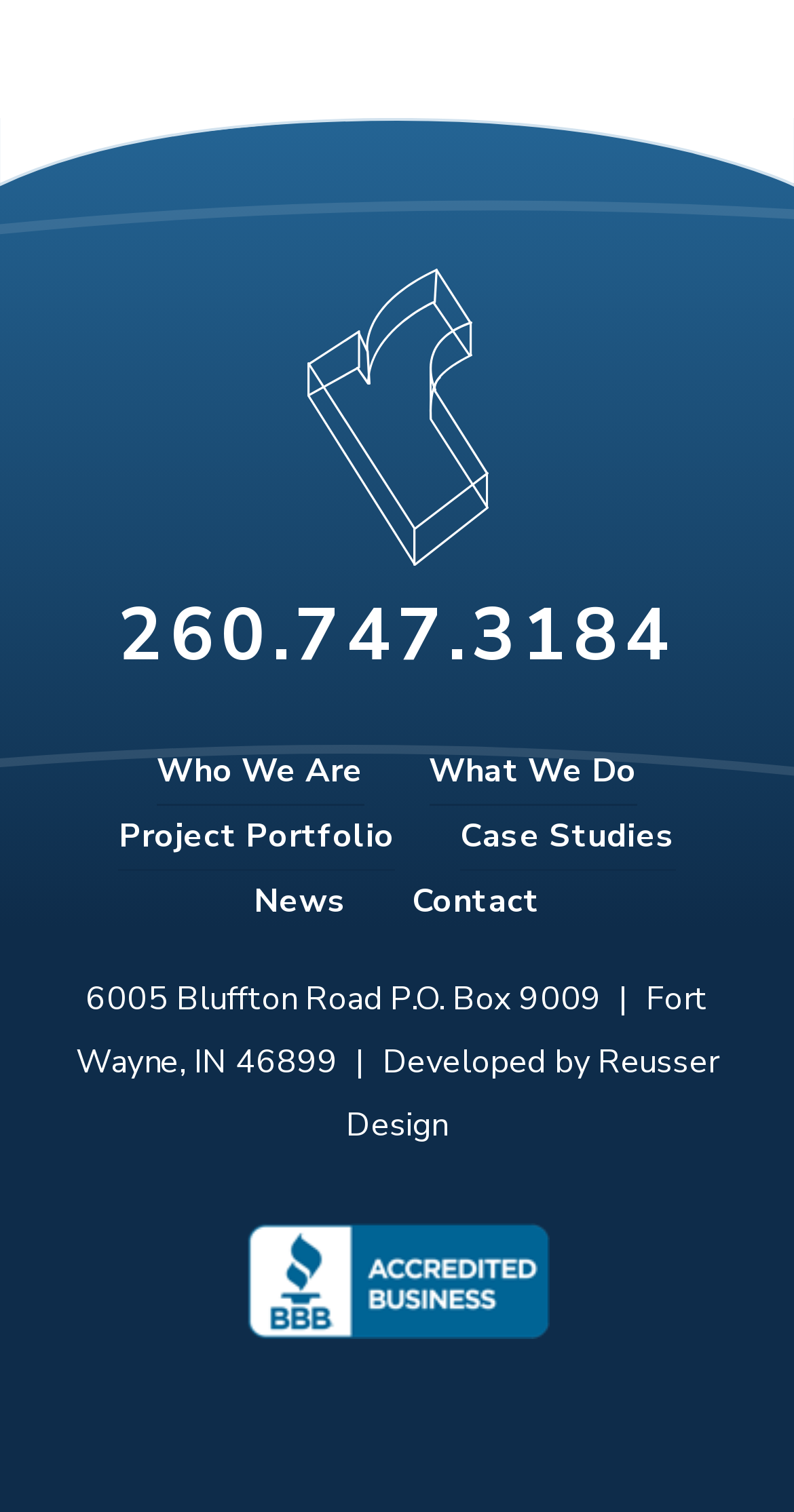How many main links are there on the webpage?
Based on the image, provide a one-word or brief-phrase response.

6